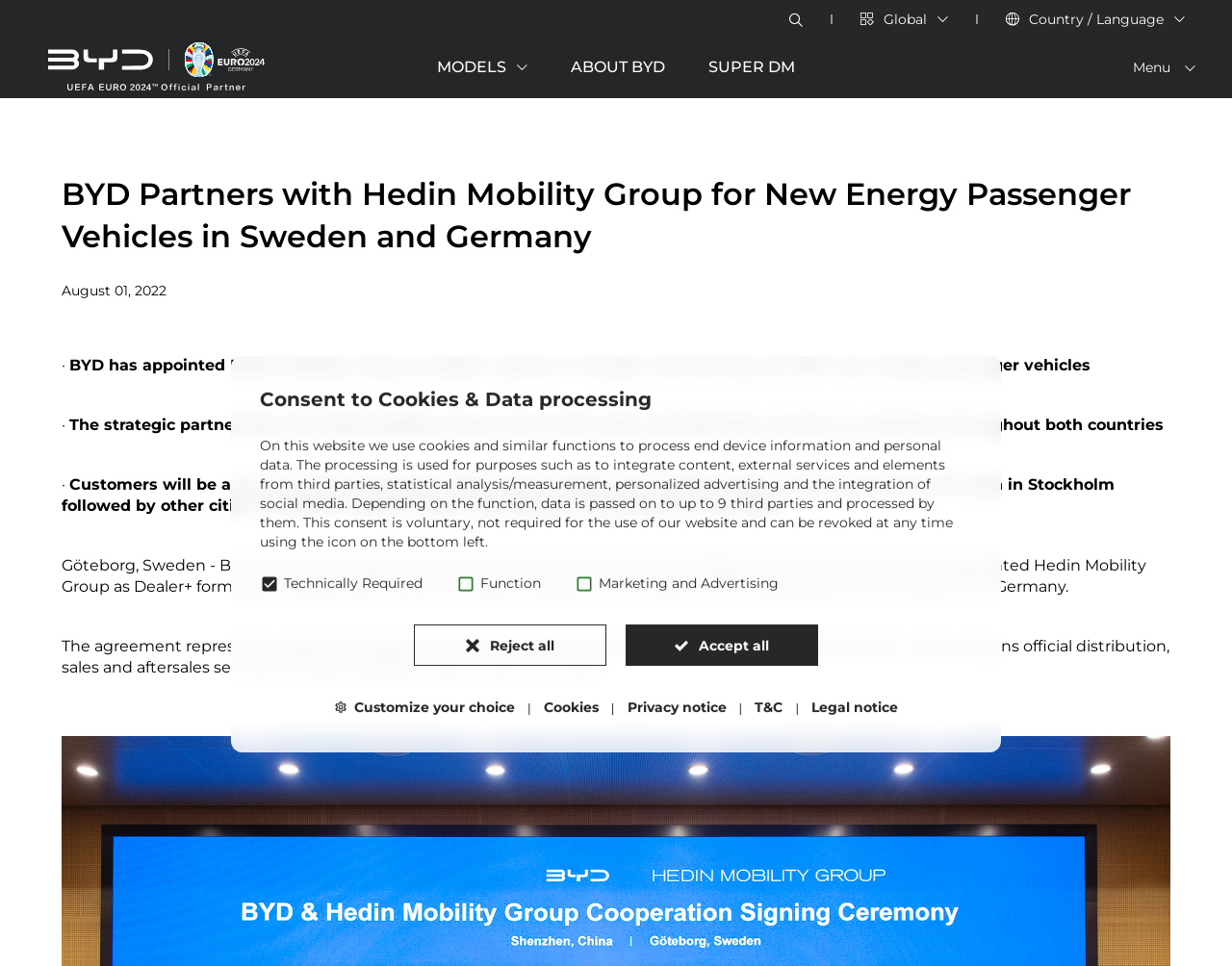Using the element description: "News", determine the bounding box coordinates. The coordinates should be in the format [left, top, right, bottom], with values between 0 and 1.

[0.309, 0.301, 0.467, 0.323]